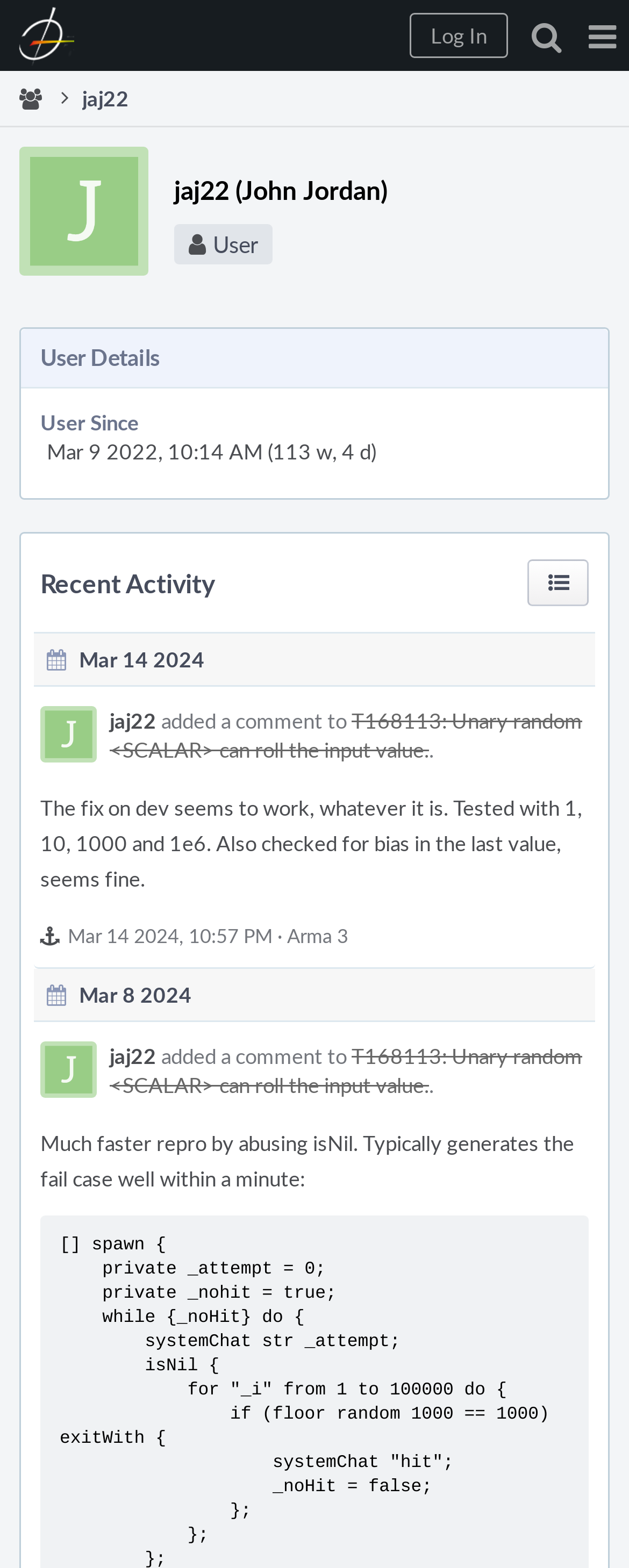Locate the bounding box of the UI element described by: "parent_node: Page Menu" in the given webpage screenshot.

[0.823, 0.0, 0.915, 0.031]